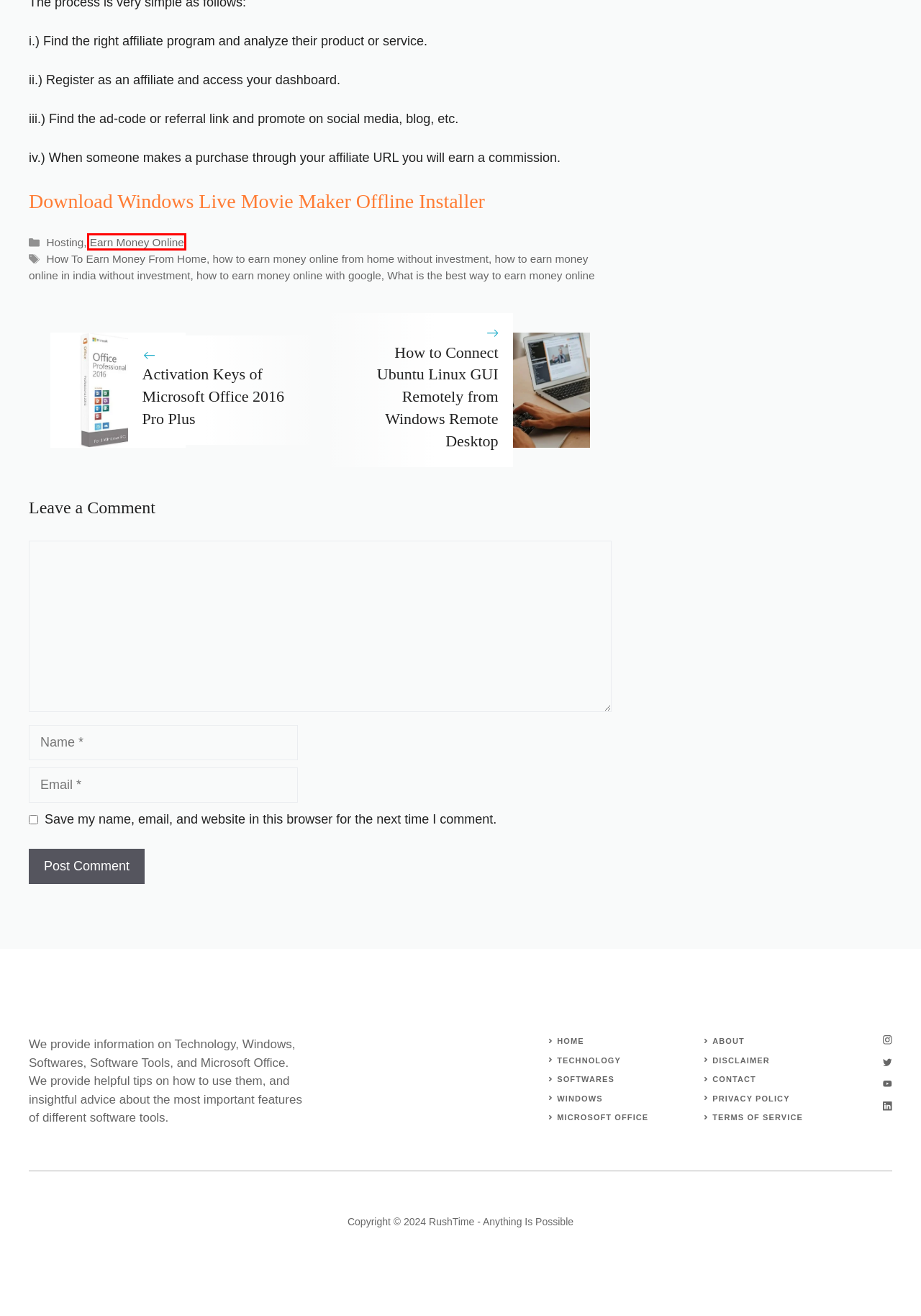Analyze the screenshot of a webpage featuring a red rectangle around an element. Pick the description that best fits the new webpage after interacting with the element inside the red bounding box. Here are the candidates:
A. What is the best way to earn money online - RushTime
B. how to earn money online from home without investment - RushTime
C. Hosting Blog , Solutions For your Hosting Issues - RushTime
D. how to earn money online with google - RushTime
E. Microsoft Office 2016 Pro Plus Activation keys Free - RushTime
F. Earn Money Online - RushTime
G. How to Connect Ubuntu Linux GUI Remotely from Windows Remote Desktop
H. Technical Blog Post Get the Solution Instantly - RushTime

F